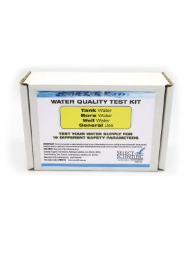What types of water can be tested with this kit?
Please provide a single word or phrase as your answer based on the image.

Tank, bore, and general use water